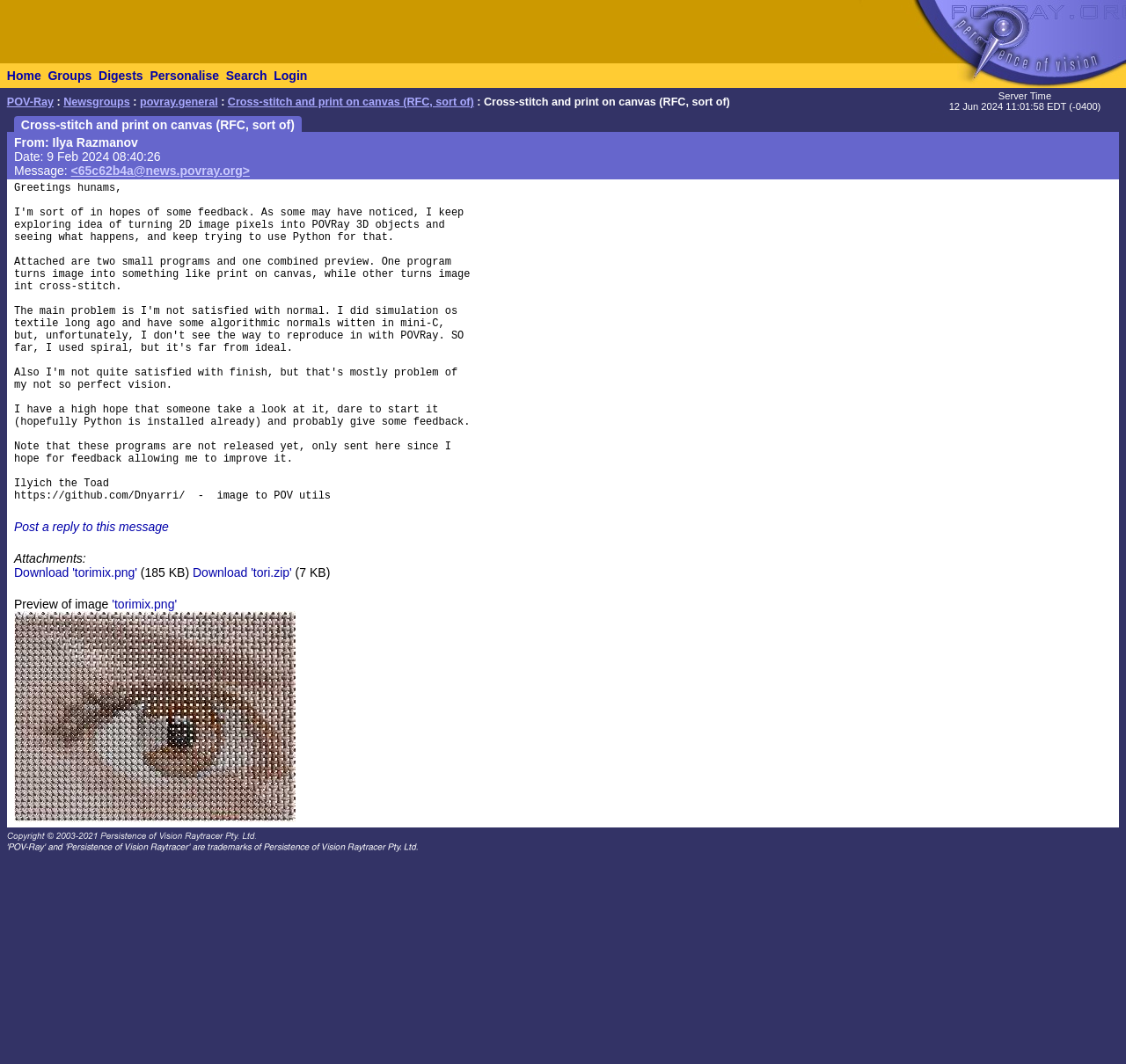Carefully observe the image and respond to the question with a detailed answer:
What is the file size of the attached image 'torimix.png'?

The file size of the attached image 'torimix.png' can be found in the 'Attachments:' section of the message, which states 'Download 'torimix.png' (185 KB)'. Therefore, the file size of the attached image is 185 KB.